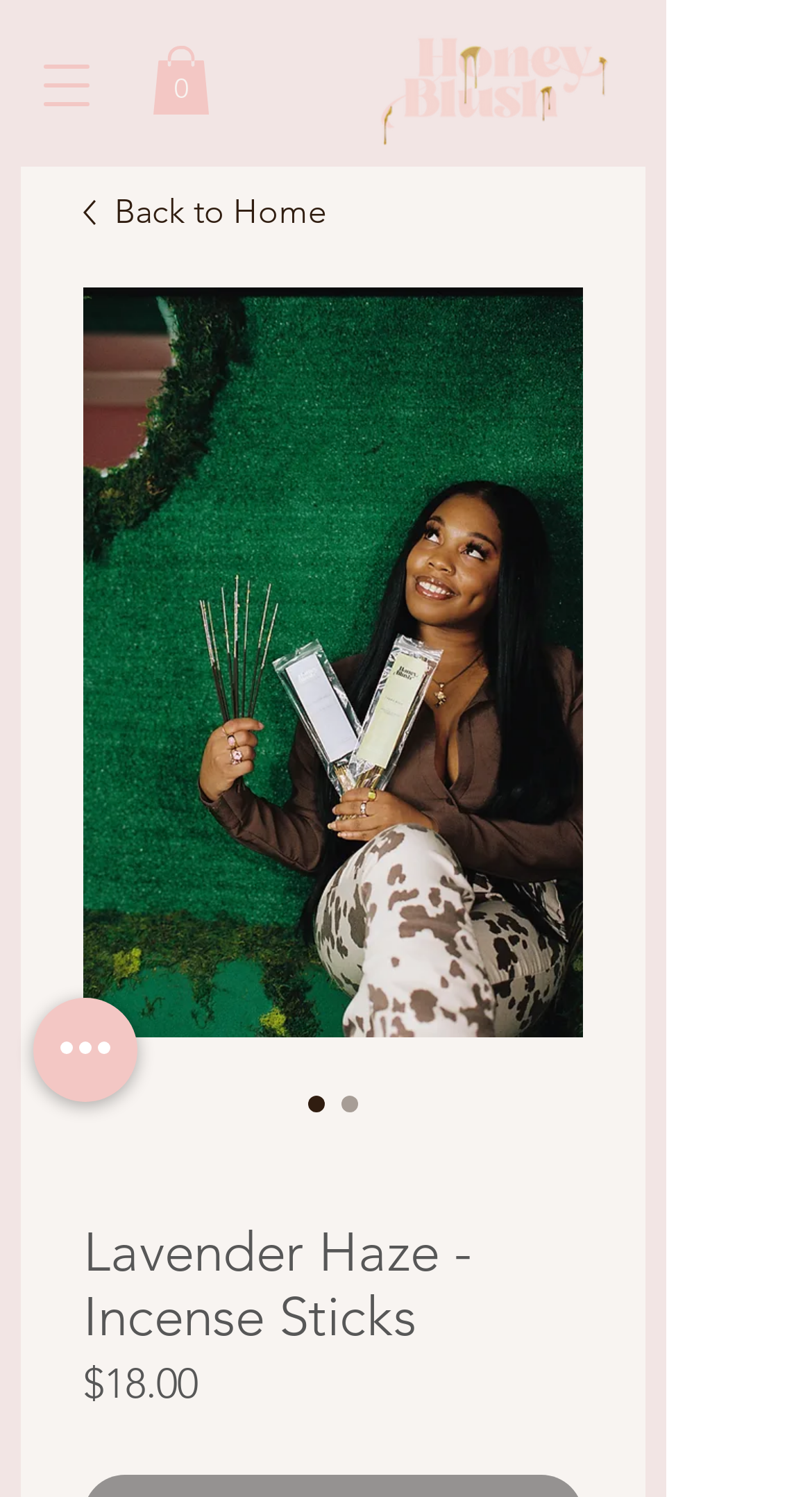Answer the following query concisely with a single word or phrase:
What is the type of the product image?

Incense Sticks